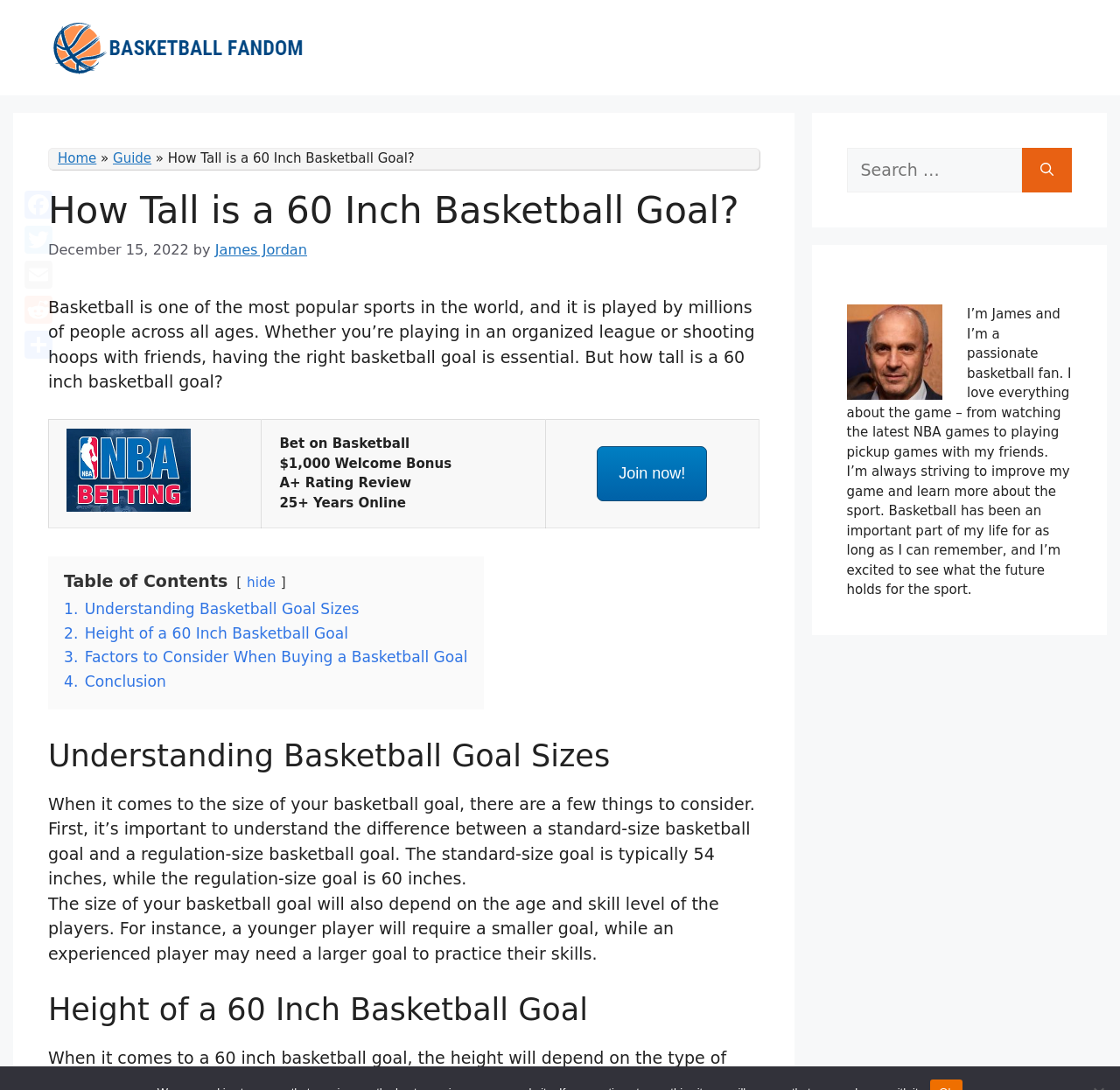What is the purpose of the table in the article?
Could you give a comprehensive explanation in response to this question?

The table in the article contains information about NBA betting, including a link to a review and a welcome bonus. The purpose of the table is to provide additional information to readers who are interested in betting on basketball games.